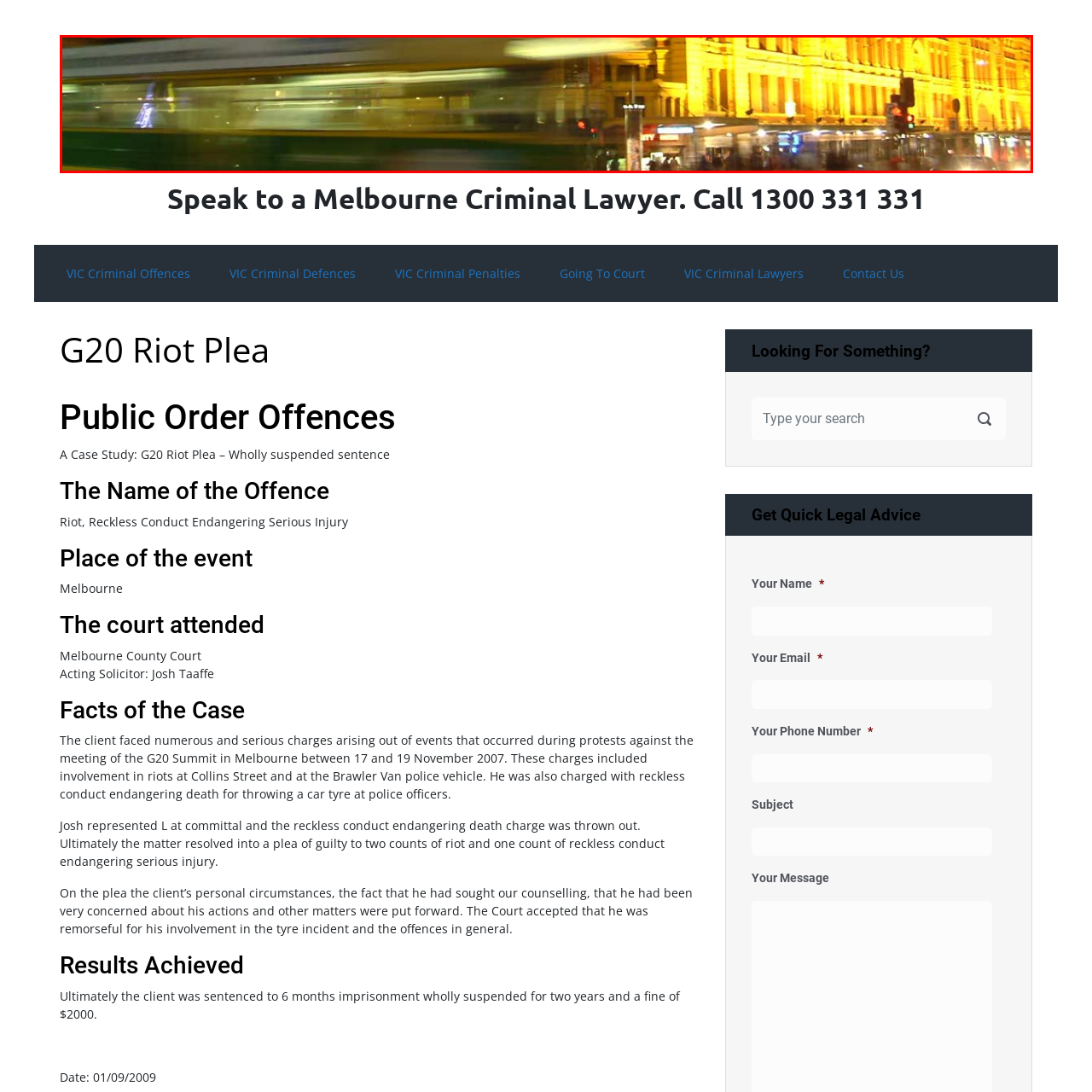Carefully scrutinize the image within the red border and generate a detailed answer to the following query, basing your response on the visual content:
What is the color of the tram?

The caption specifically mentions the 'blurred movement of a green tram', which indicates that the tram is green in color.